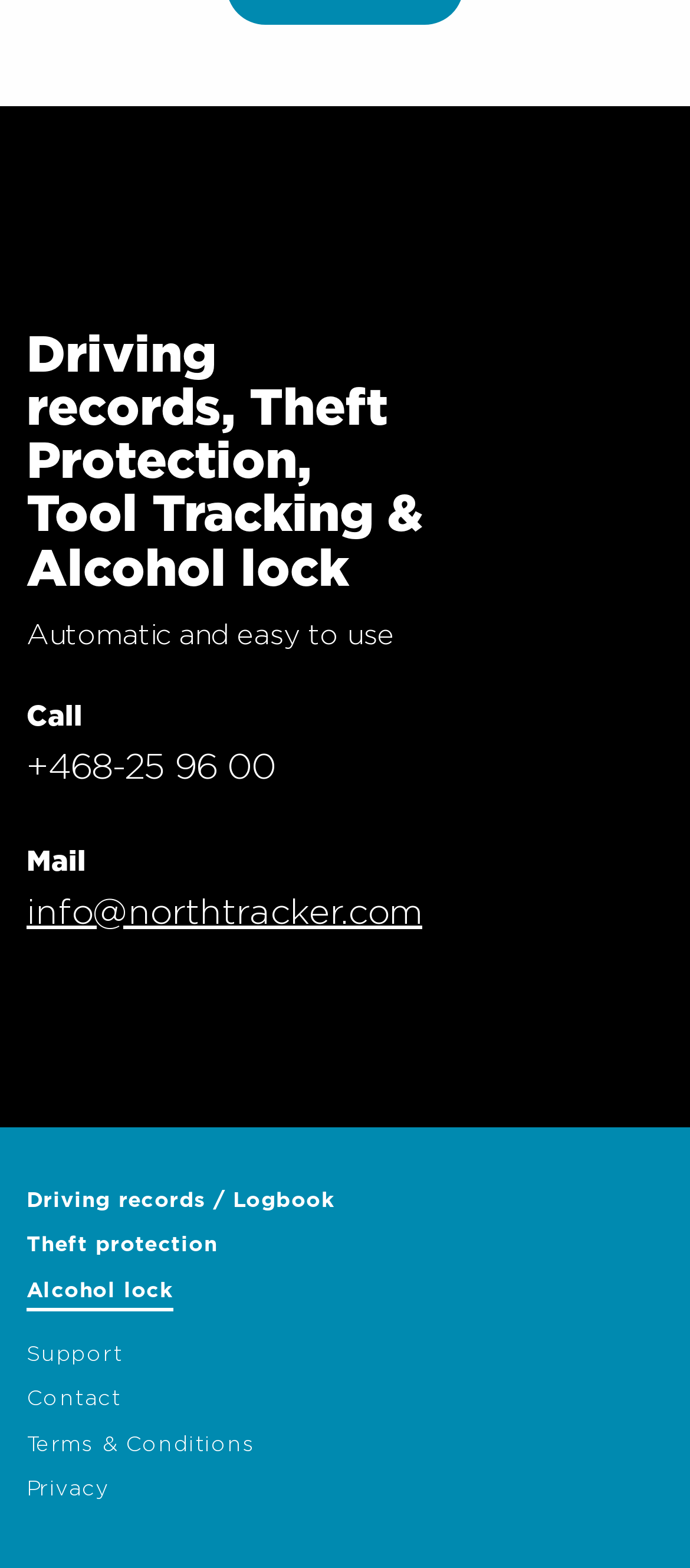What social media platforms does the company have?
Please answer the question with a detailed response using the information from the screenshot.

The social media platforms are obtained from the link elements with the texts 'NT Instagram', 'NT Facebook', 'NT LinkedLn', and 'NT youtube', each with an accompanying image.